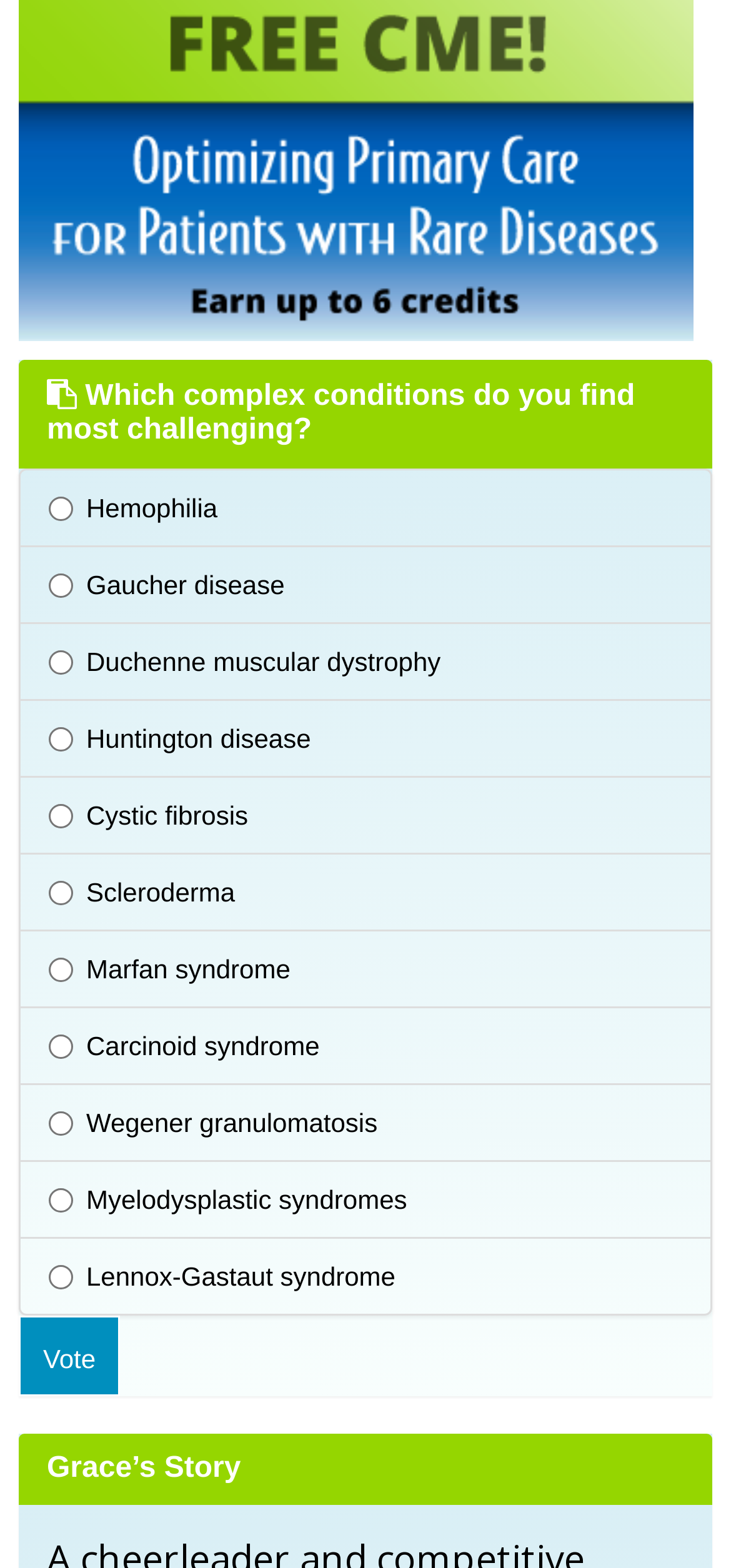Provide a brief response to the question using a single word or phrase: 
How many complex conditions are listed?

12